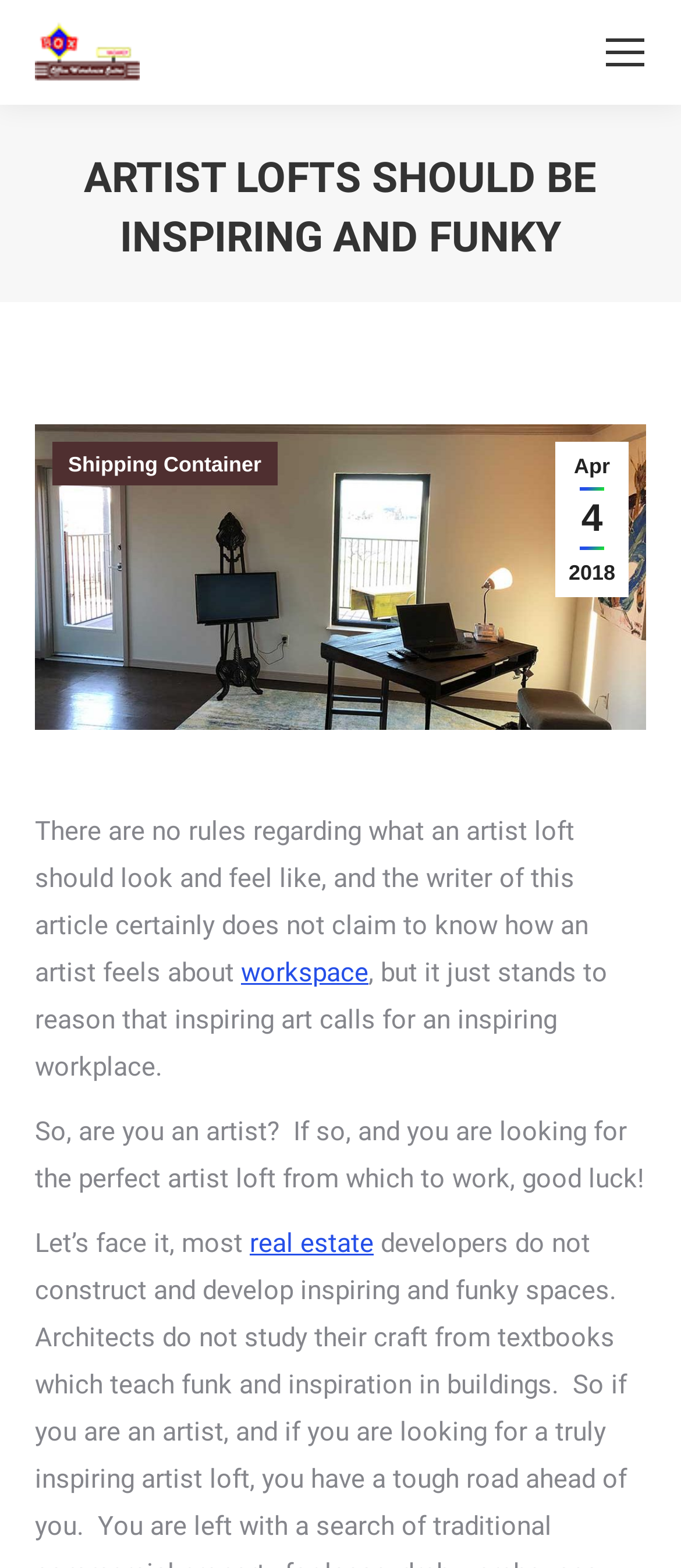What is the topic related to that the author is discussing?
From the screenshot, provide a brief answer in one word or phrase.

real estate